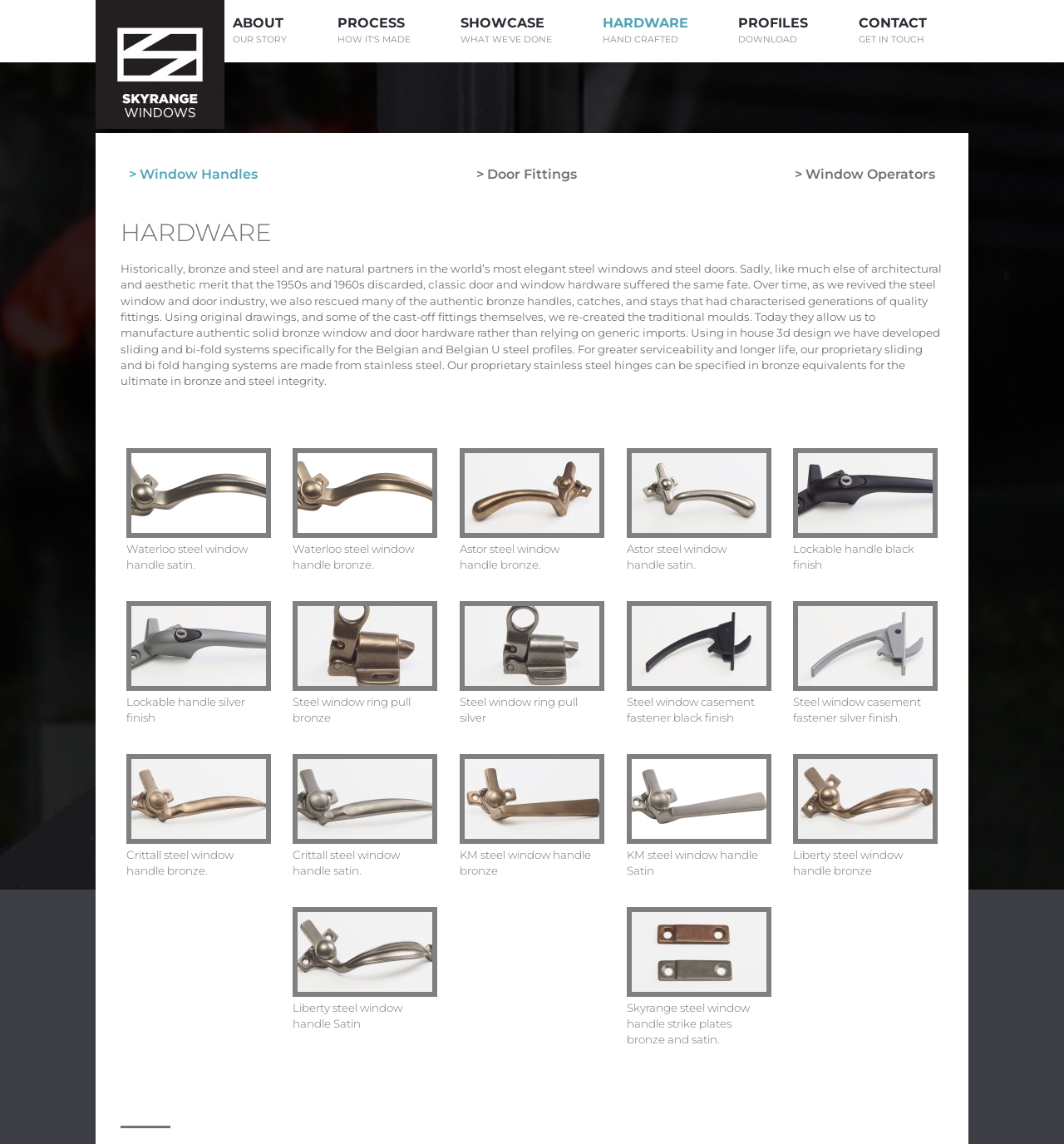What is the finish of the lockable handle shown in the sixth image?
Please use the visual content to give a single word or phrase answer.

Black finish